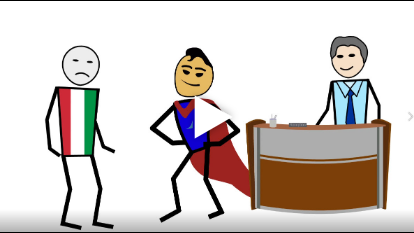What is the tone of the illustration?
Using the information from the image, answer the question thoroughly.

The caption describes the illustration as 'humorous', suggesting that the image is meant to be lighthearted and playful, rather than serious or somber.